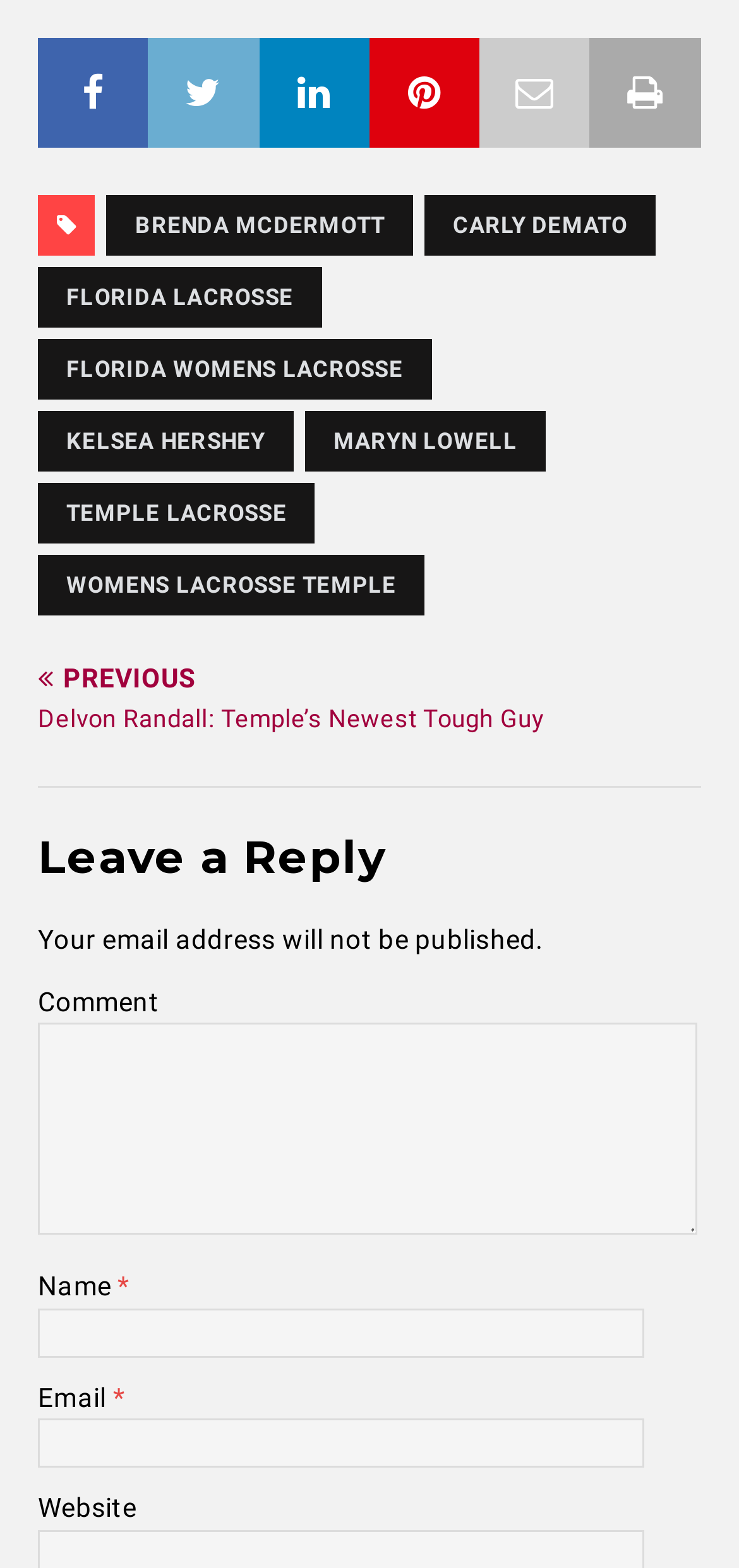Determine the bounding box coordinates of the section I need to click to execute the following instruction: "Enter your name". Provide the coordinates as four float numbers between 0 and 1, i.e., [left, top, right, bottom].

[0.051, 0.834, 0.872, 0.866]